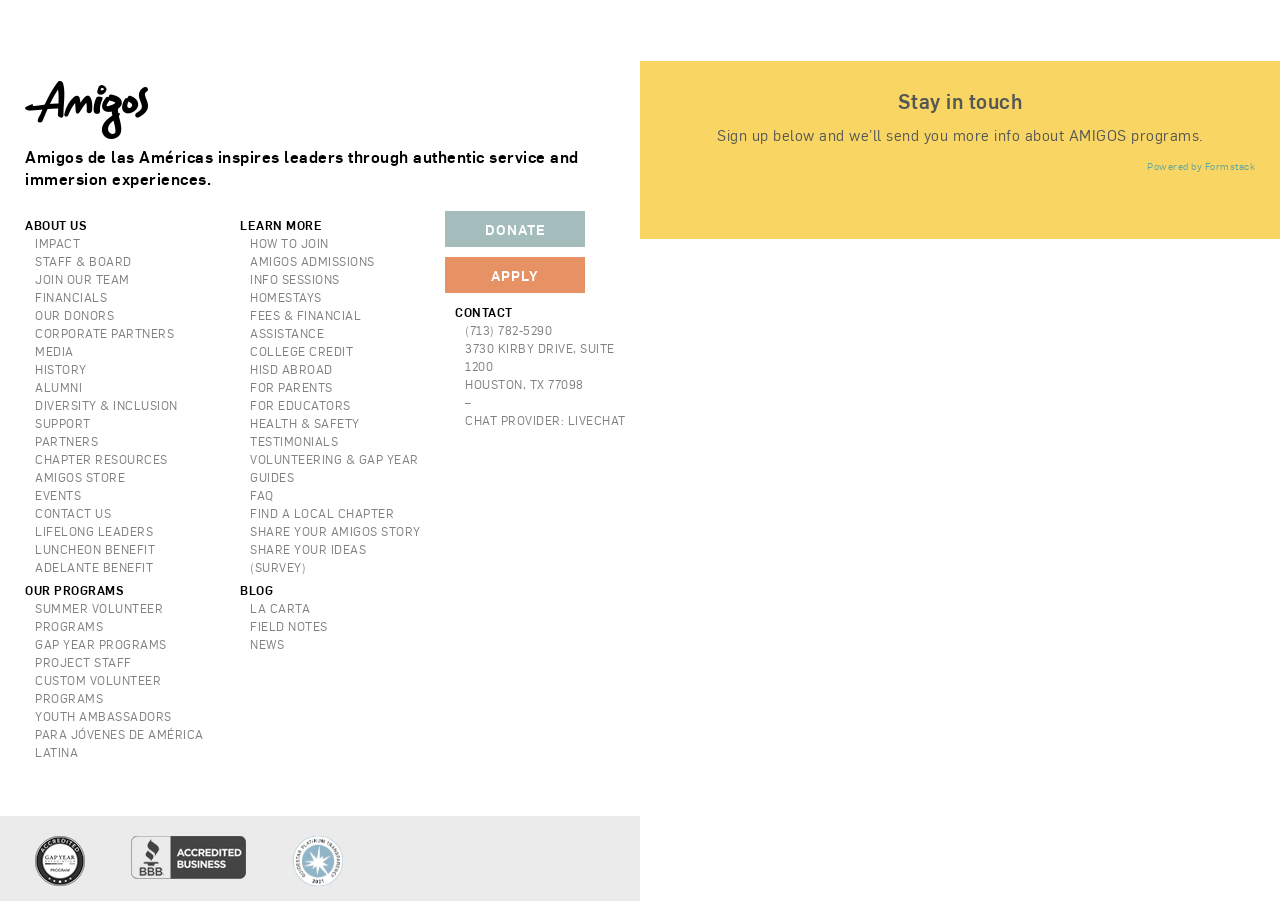Please determine the bounding box coordinates of the area that needs to be clicked to complete this task: 'Learn more about Amigos de las Américas'. The coordinates must be four float numbers between 0 and 1, formatted as [left, top, right, bottom].

[0.188, 0.237, 0.332, 0.268]